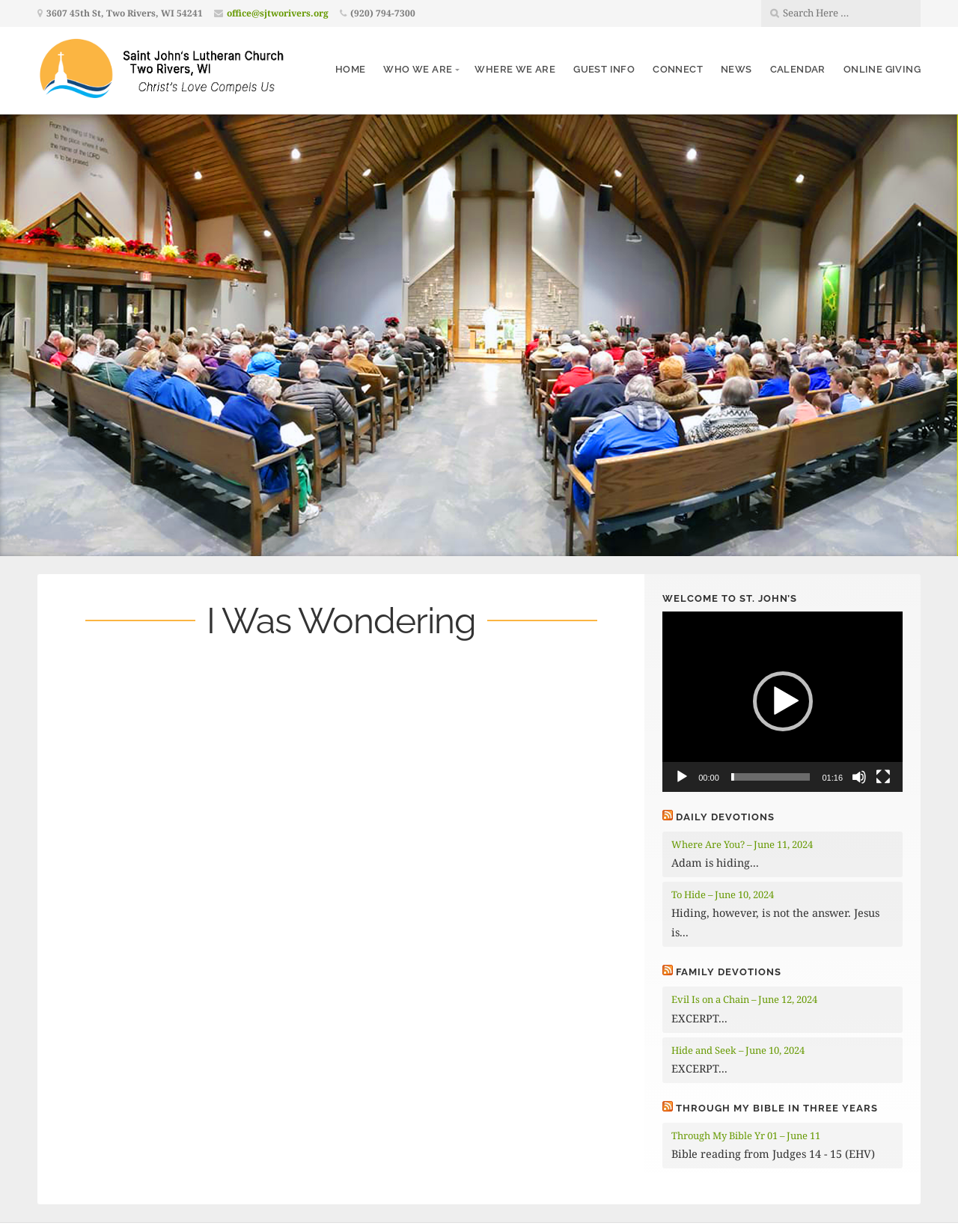Locate the bounding box coordinates of the segment that needs to be clicked to meet this instruction: "Contact Complete Tree Care".

None